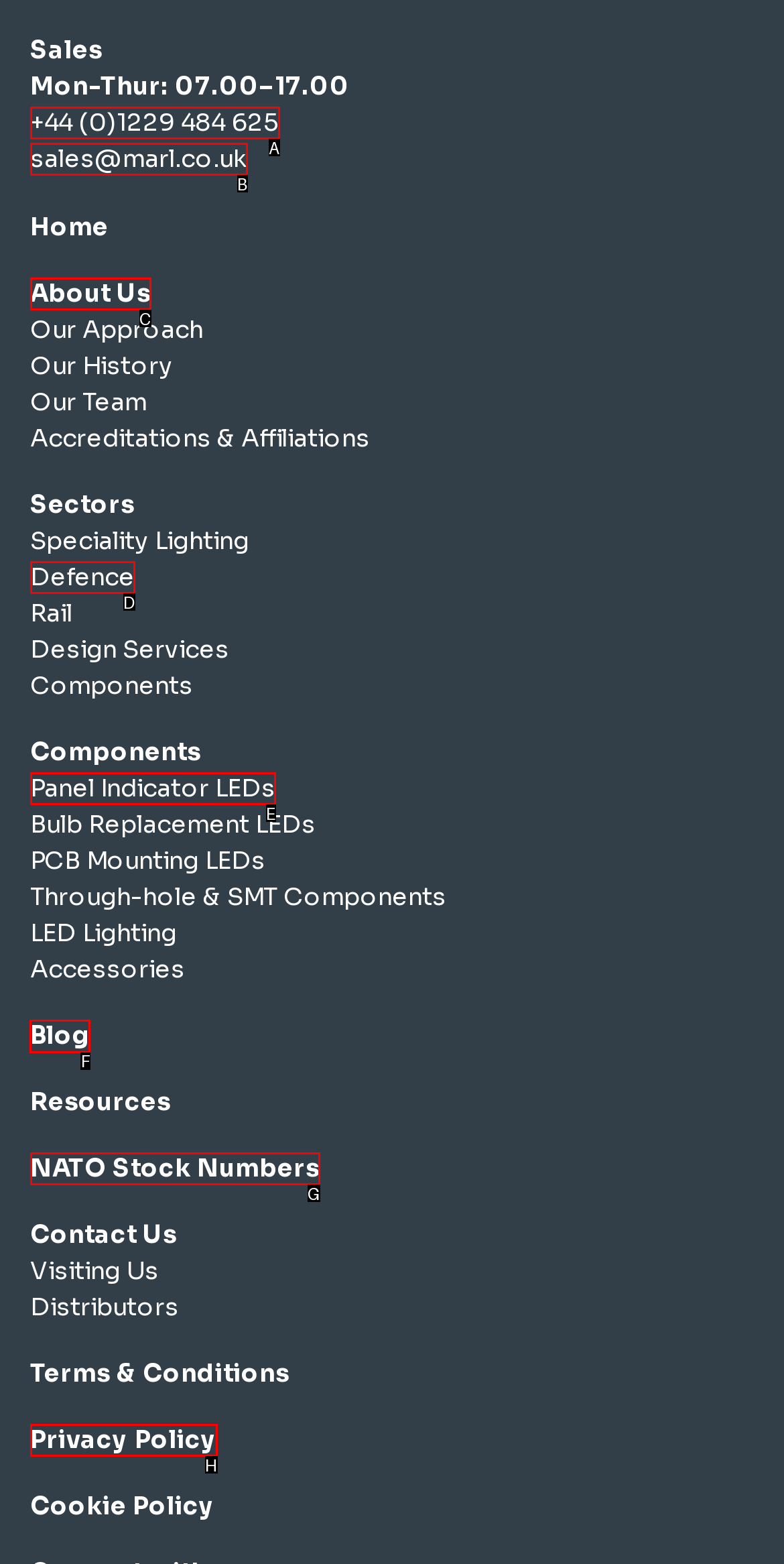For the instruction: Read the blog, determine the appropriate UI element to click from the given options. Respond with the letter corresponding to the correct choice.

F